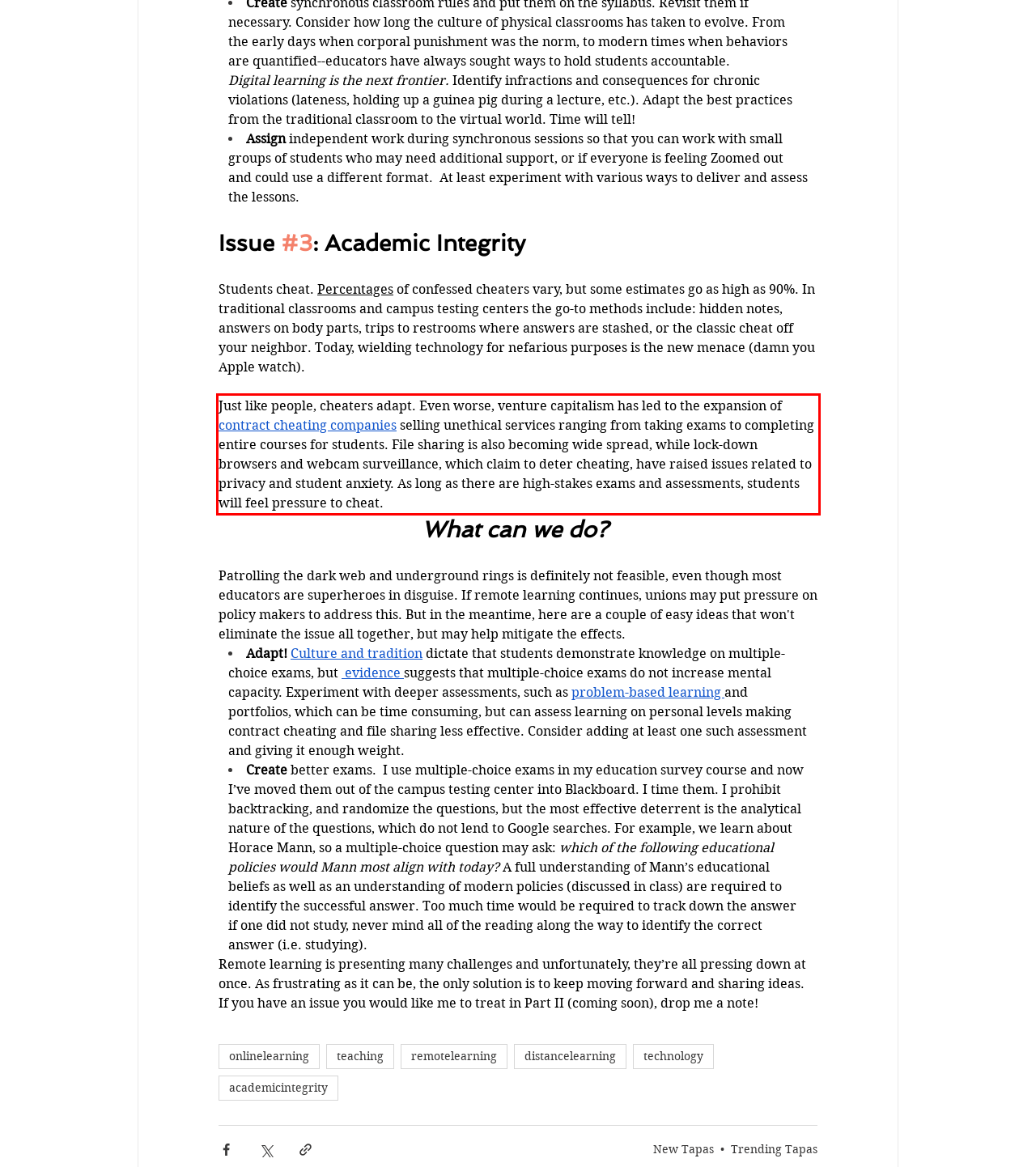Please examine the webpage screenshot and extract the text within the red bounding box using OCR.

Just like people, cheaters adapt. Even worse, venture capitalism has led to the expansion of contract cheating companies selling unethical services ranging from taking exams to completing entire courses for students. File sharing is also becoming wide spread, while lock-down browsers and webcam surveillance, which claim to deter cheating, have raised issues related to privacy and student anxiety. As long as there are high-stakes exams and assessments, students will feel pressure to cheat.